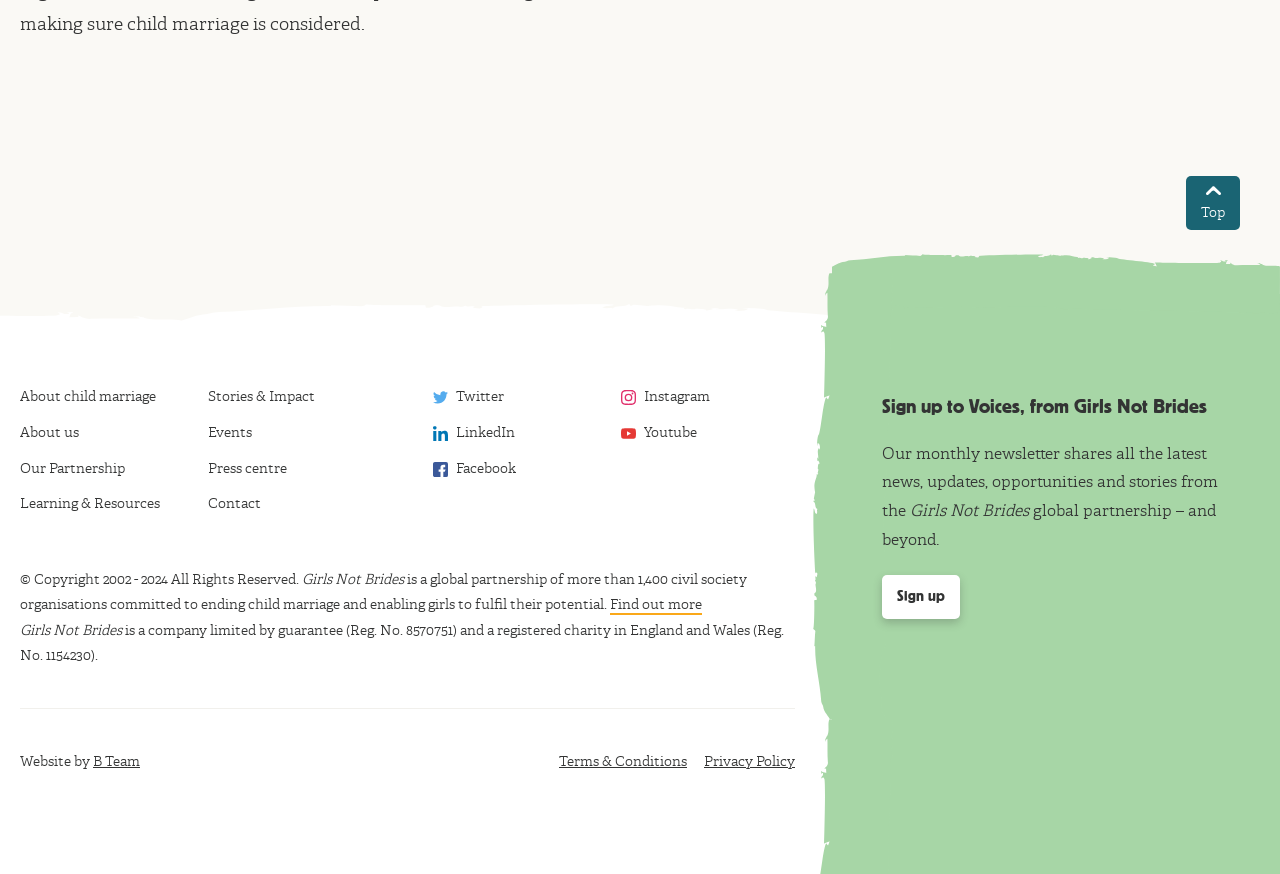Reply to the question below using a single word or brief phrase:
What is the purpose of the 'Sign up' button?

To receive newsletter